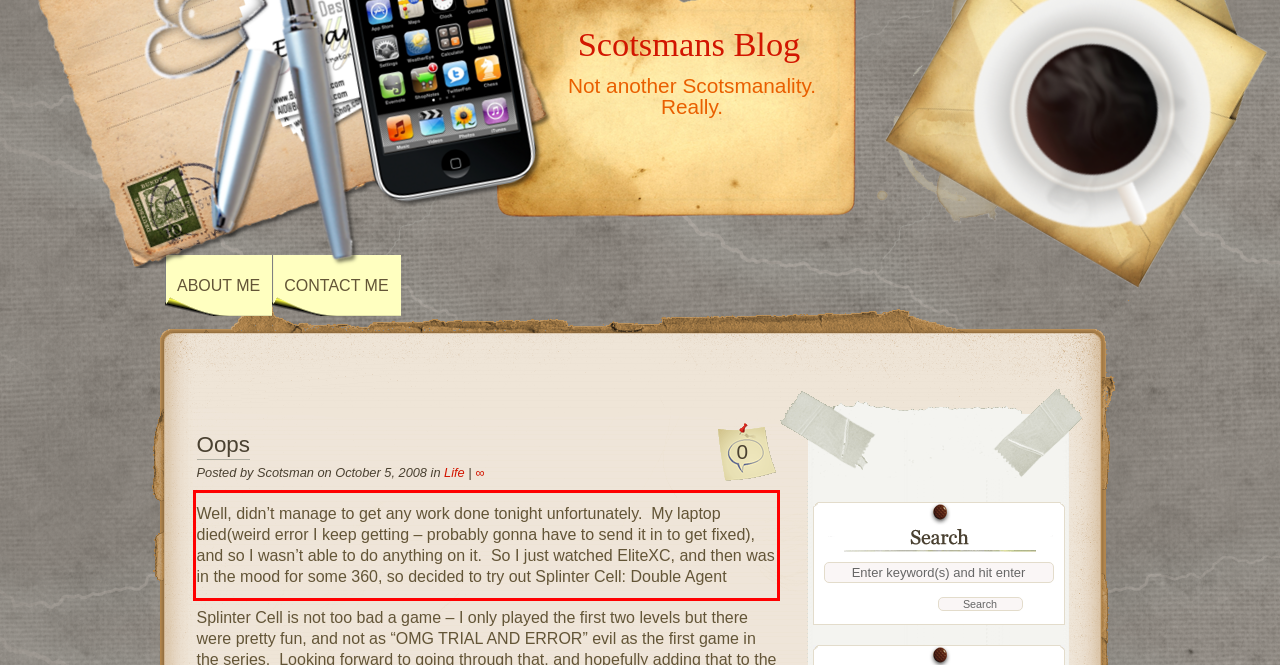Analyze the screenshot of the webpage and extract the text from the UI element that is inside the red bounding box.

Well, didn’t manage to get any work done tonight unfortunately. My laptop died(weird error I keep getting – probably gonna have to send it in to get fixed), and so I wasn’t able to do anything on it. So I just watched EliteXC, and then was in the mood for some 360, so decided to try out Splinter Cell: Double Agent